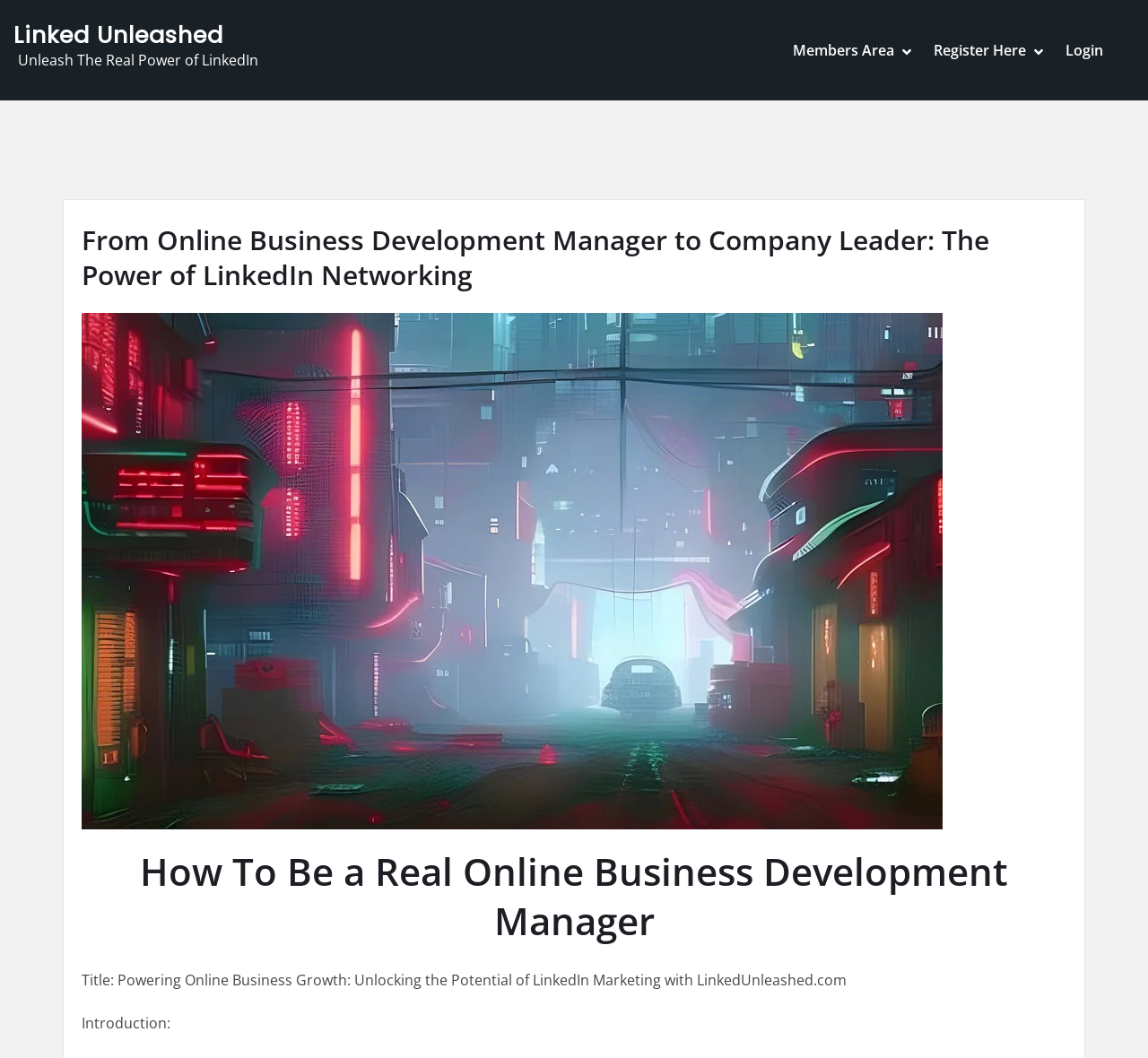Illustrate the webpage thoroughly, mentioning all important details.

The webpage is about the power of LinkedIn networking, specifically highlighting the journey from an online business development manager to a company leader. 

At the top left, there is a link to "Linked Unleashed" which is also a heading. Below it, there is a static text "Unleash The Real Power of LinkedIn". 

On the top right, there is a primary menu with several links, including "Members Area", "Download Leads", "Affiliate Area", "Account details", "Help", "BLOG", and "Logout". Each of these links is positioned below the previous one, forming a vertical list. 

Next to the "Members Area" link, there is a button to show the submenu. Similarly, there is a "Register Here" link with a button to show its submenu. 

Below the primary menu, there is a header section with a heading that matches the title of the webpage. 

Below the header, there is a large image that takes up most of the width of the page. The image is related to the topic of online business development and LinkedIn networking. 

Below the image, there is a heading "How To Be a Real Online Business Development Manager". 

At the bottom of the page, there are two static texts. The first one is a title that summarizes the content of the page, and the second one is an introduction to the topic.